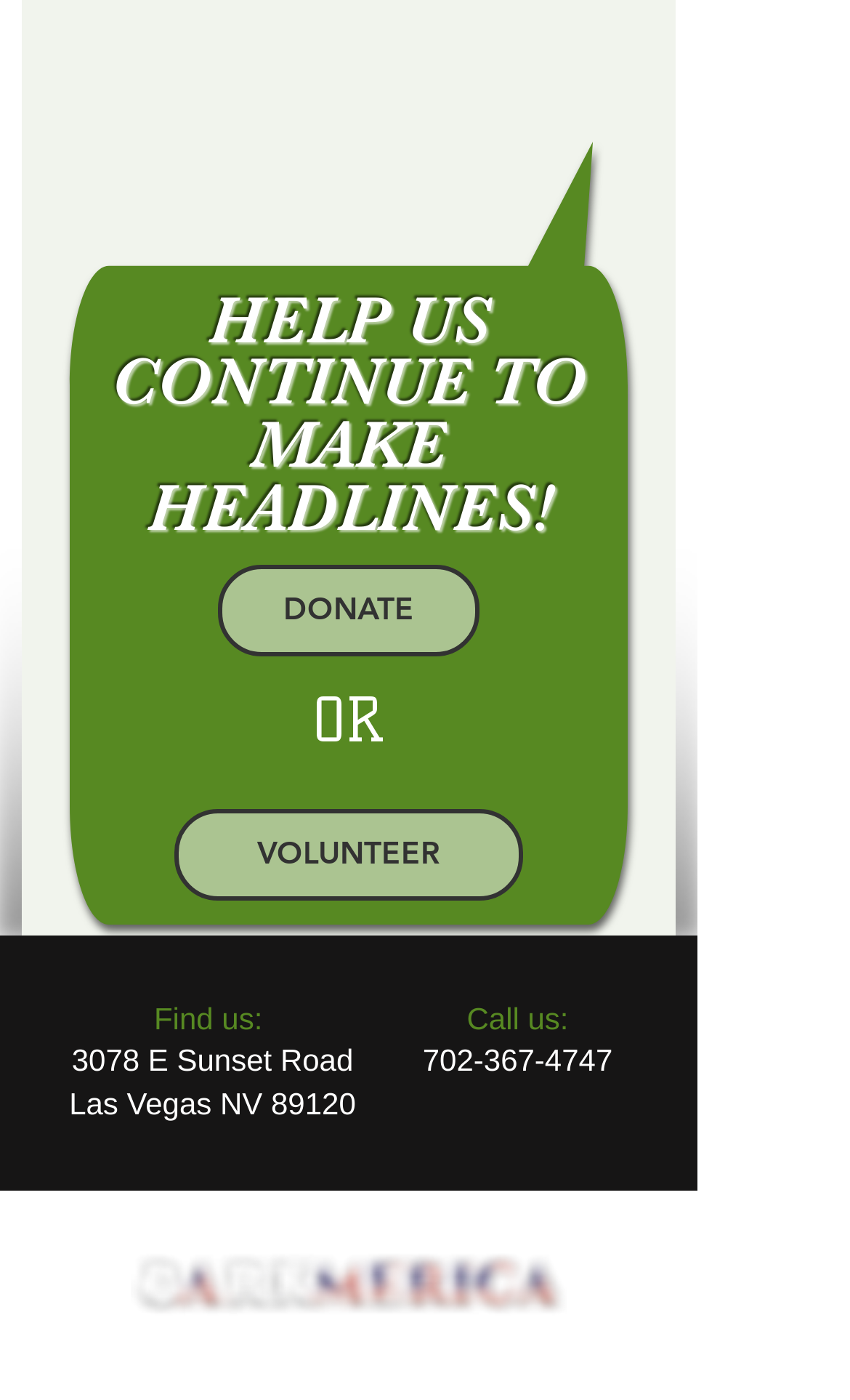Provide a short, one-word or phrase answer to the question below:
How many ways are there to support the organization?

Three